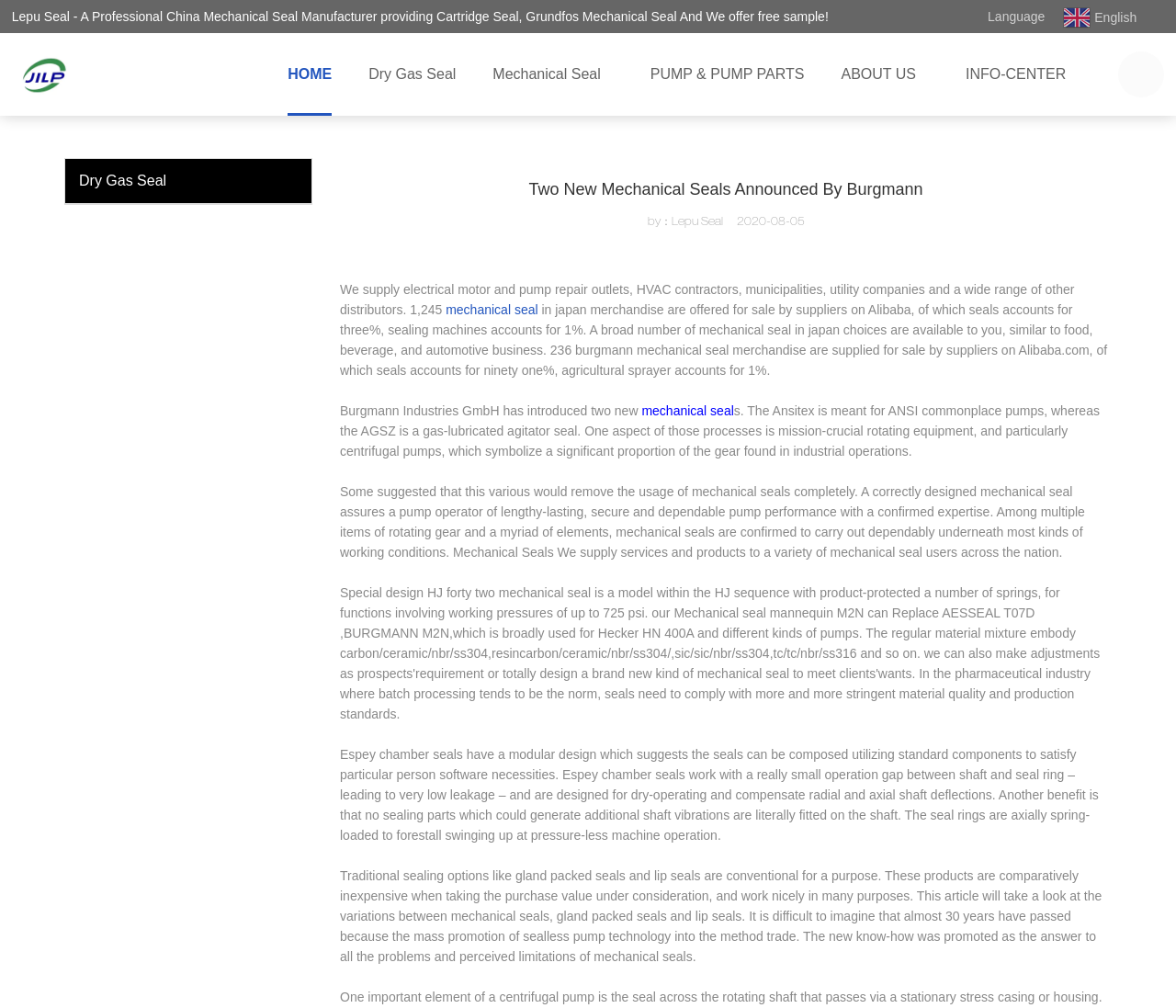Please provide the bounding box coordinate of the region that matches the element description: Load More. Coordinates should be in the format (top-left x, top-left y, bottom-right x, bottom-right y) and all values should be between 0 and 1.

None